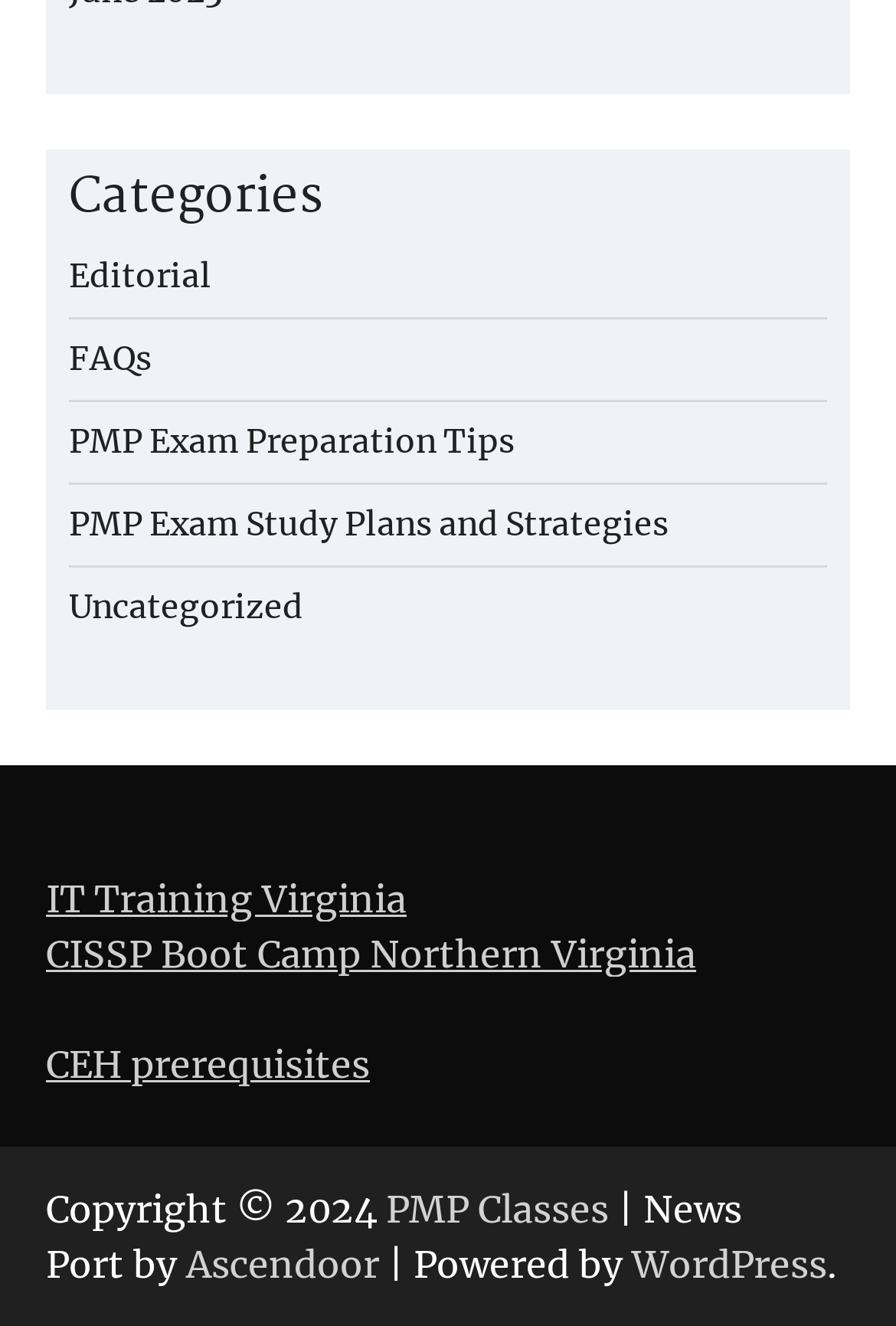Respond concisely with one word or phrase to the following query:
What is the last item in the categories list?

Uncategorized